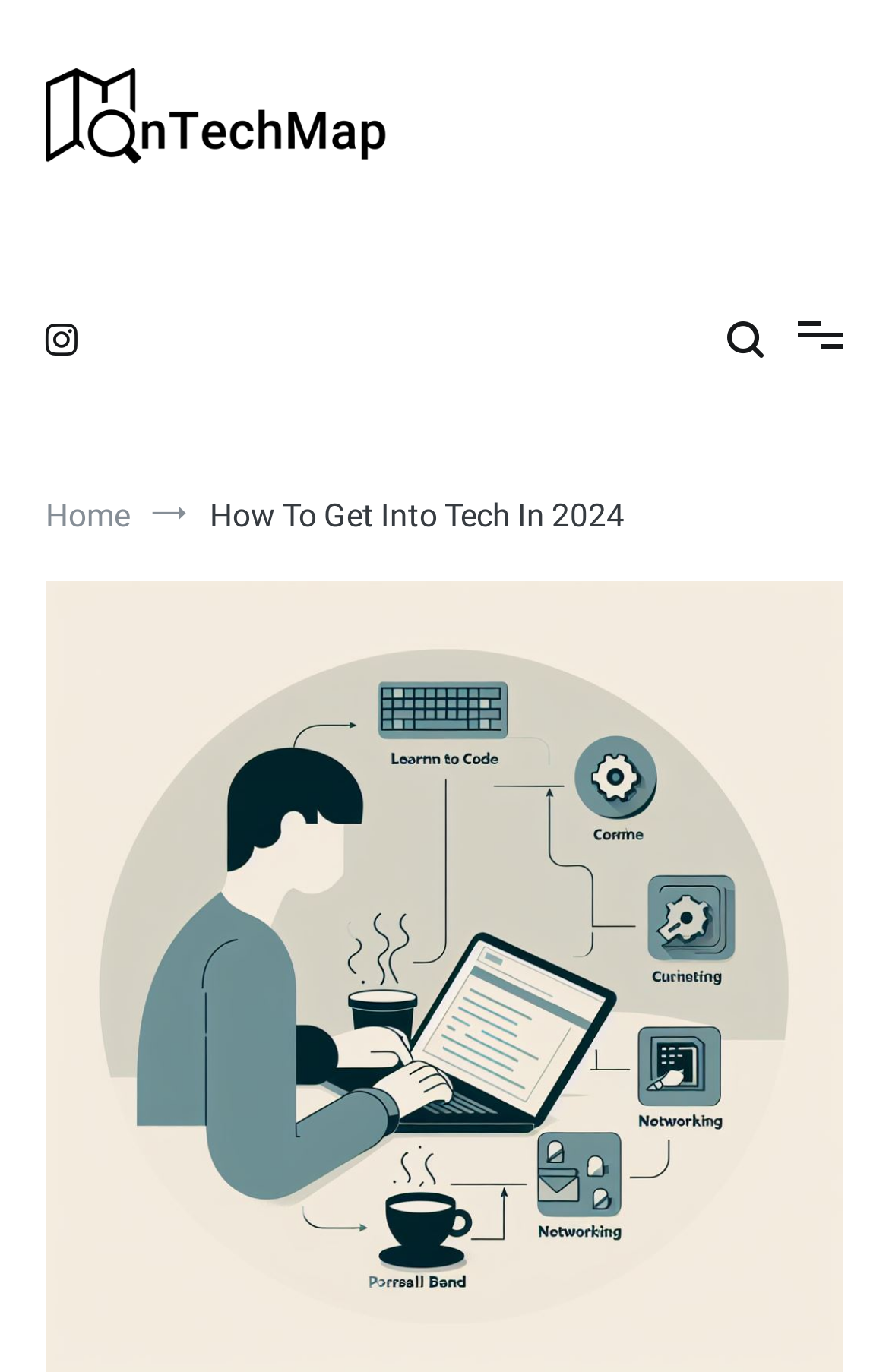What is the icon next to the 'OnTechMap' link?
Kindly answer the question with as much detail as you can.

The icon is located next to the 'OnTechMap' link at the top of the webpage, and it is represented by the Unicode character ''.